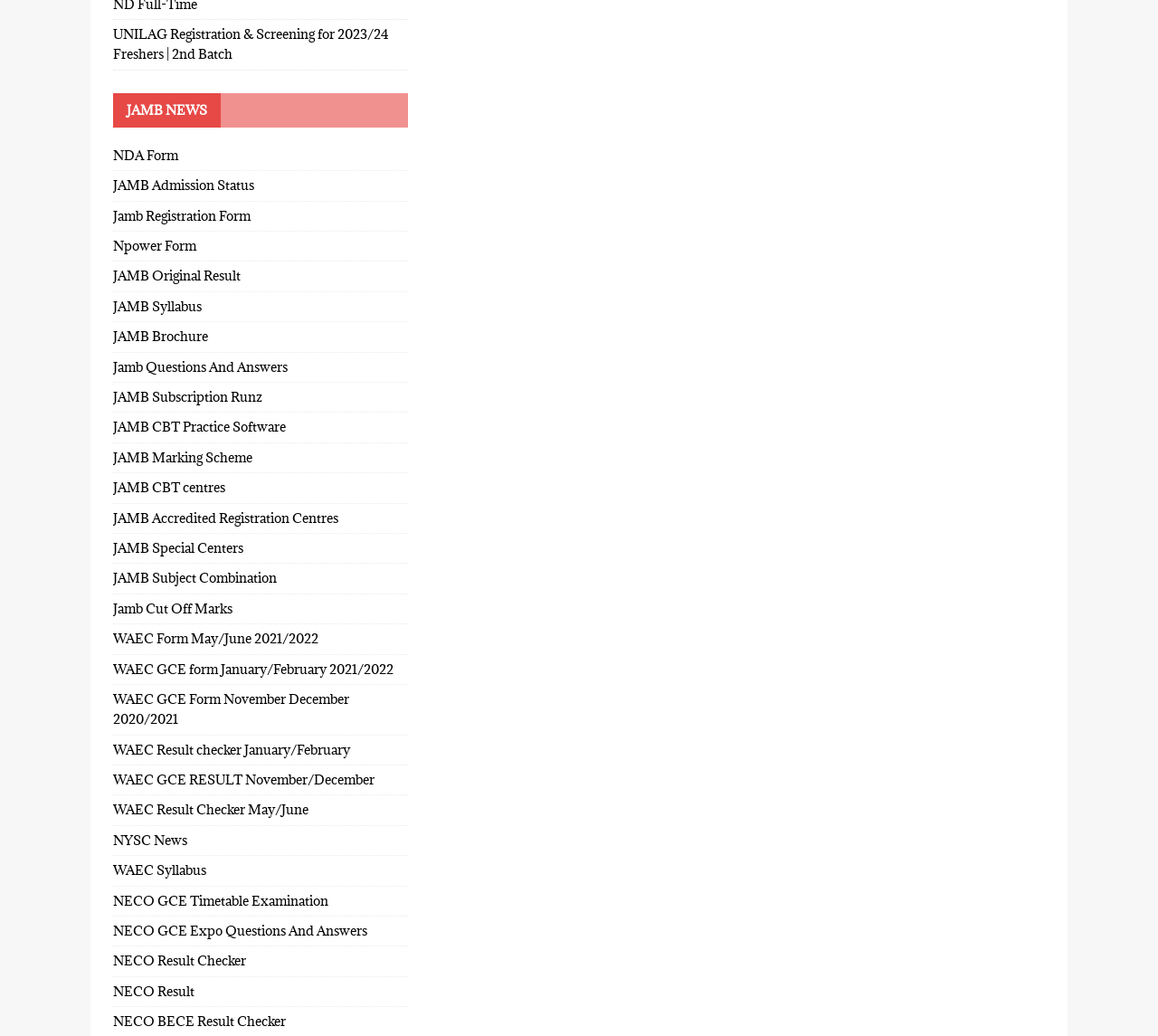Given the element description WAEC GCE form January/February 2021/2022, predict the bounding box coordinates for the UI element in the webpage screenshot. The format should be (top-left x, top-left y, bottom-right x, bottom-right y), and the values should be between 0 and 1.

[0.098, 0.632, 0.352, 0.66]